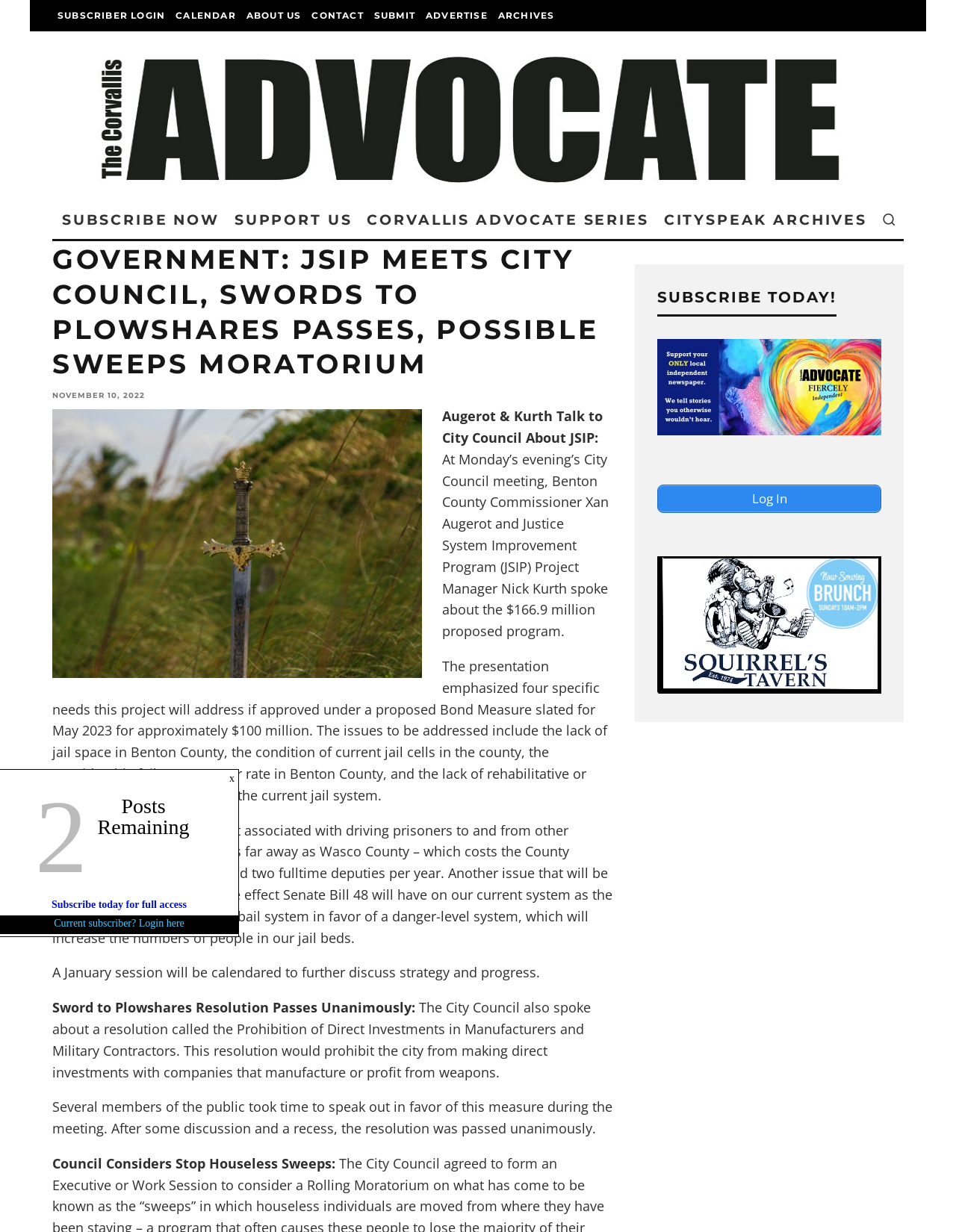Determine the bounding box coordinates of the clickable region to follow the instruction: "Click on Subscribe today for full access".

[0.054, 0.73, 0.195, 0.739]